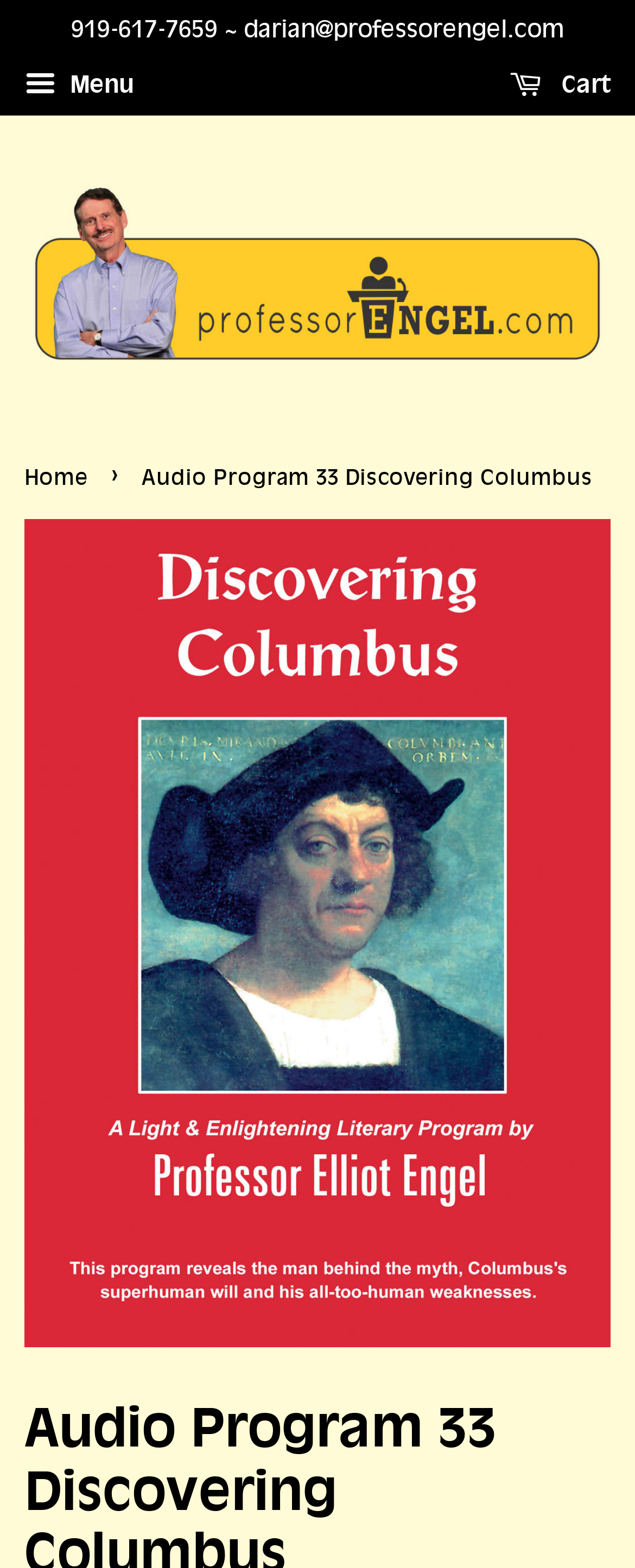Can you find and provide the main heading text of this webpage?

Audio Program 33 Discovering Columbus